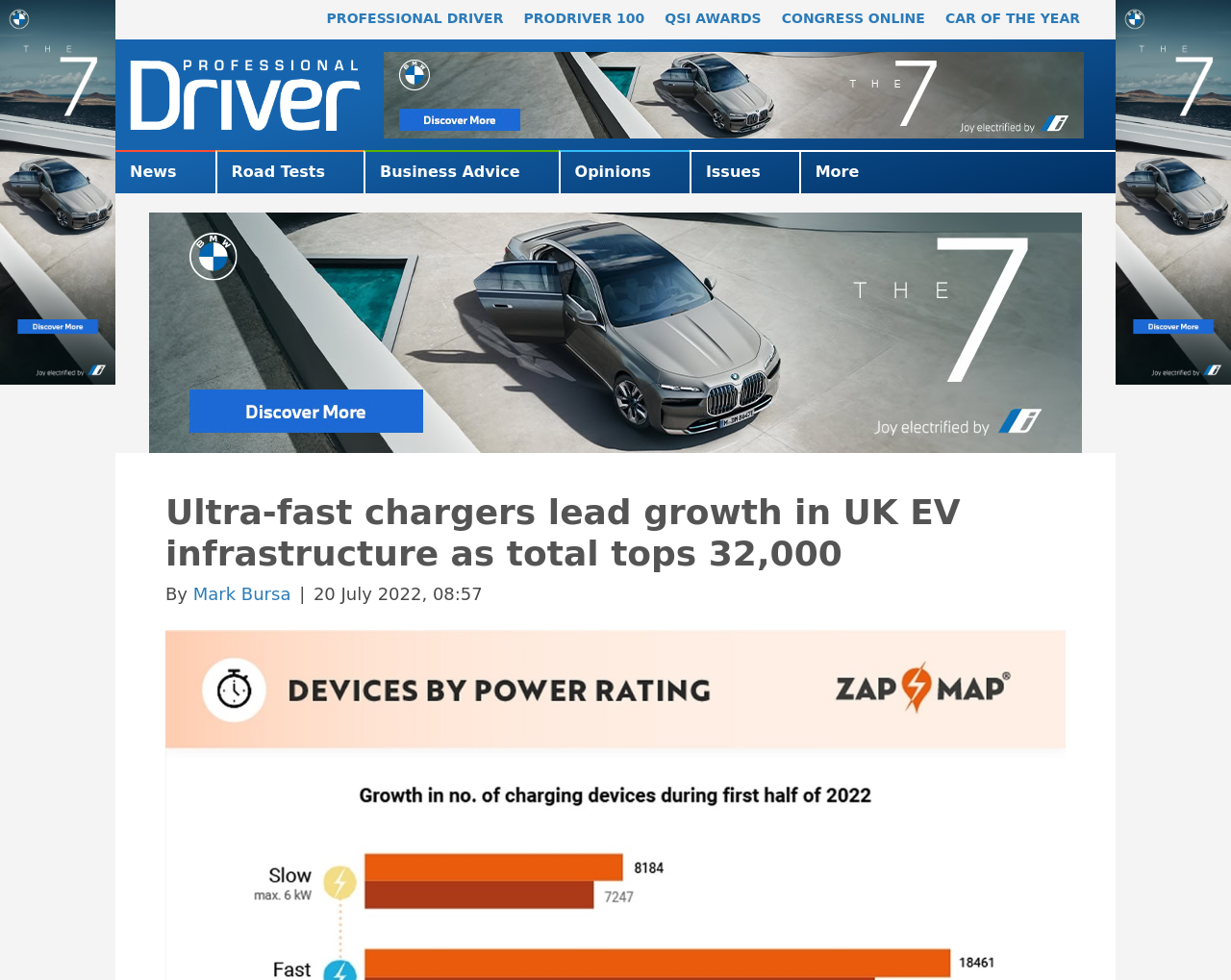Refer to the image and answer the question with as much detail as possible: What is the category of the 'Road Tests' link?

I found the 'Road Tests' link in the menu navigation bar, which suggests that it is a category within the menu.